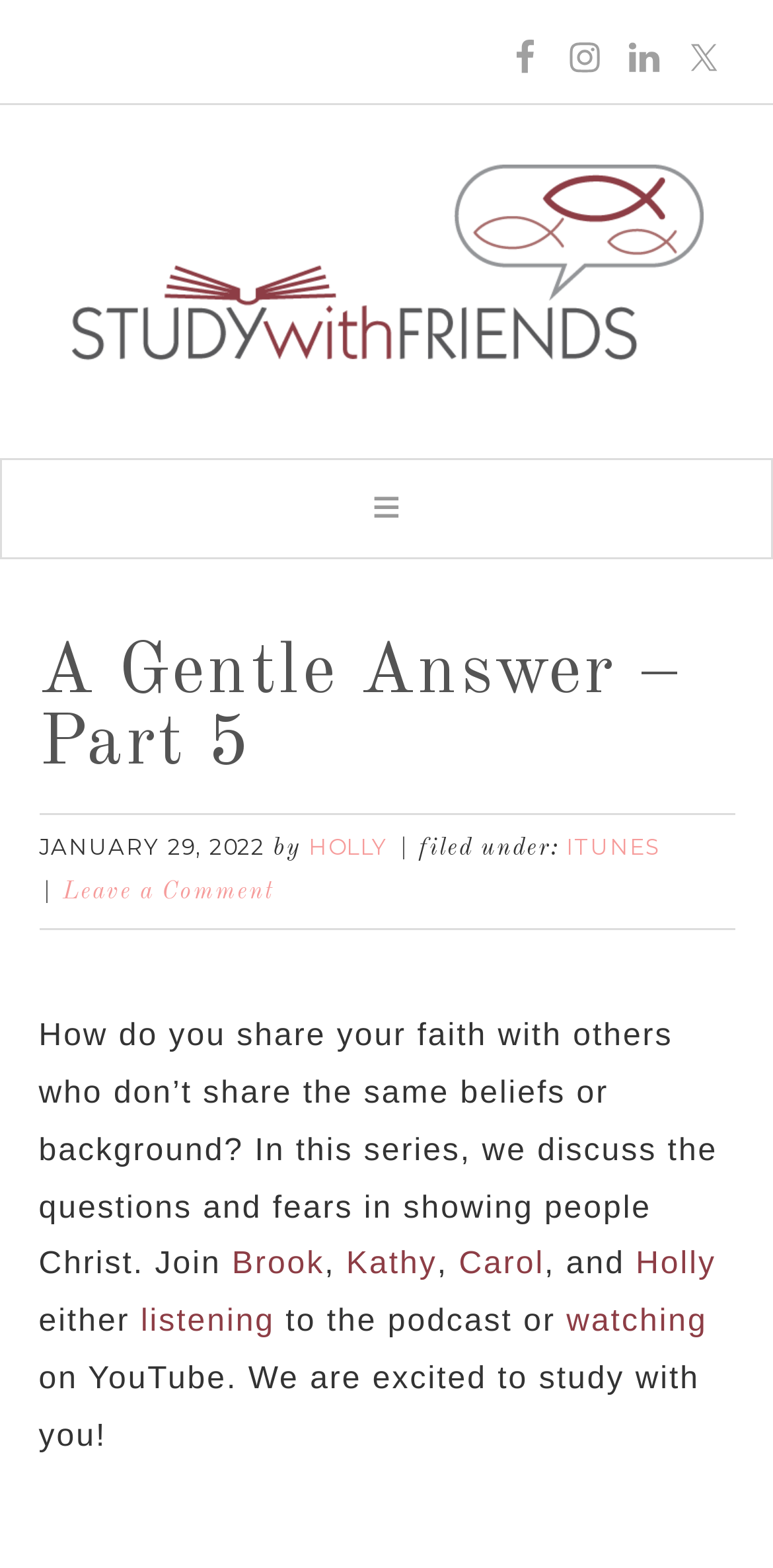Provide the bounding box coordinates of the HTML element this sentence describes: "cancer8". The bounding box coordinates consist of four float numbers between 0 and 1, i.e., [left, top, right, bottom].

None